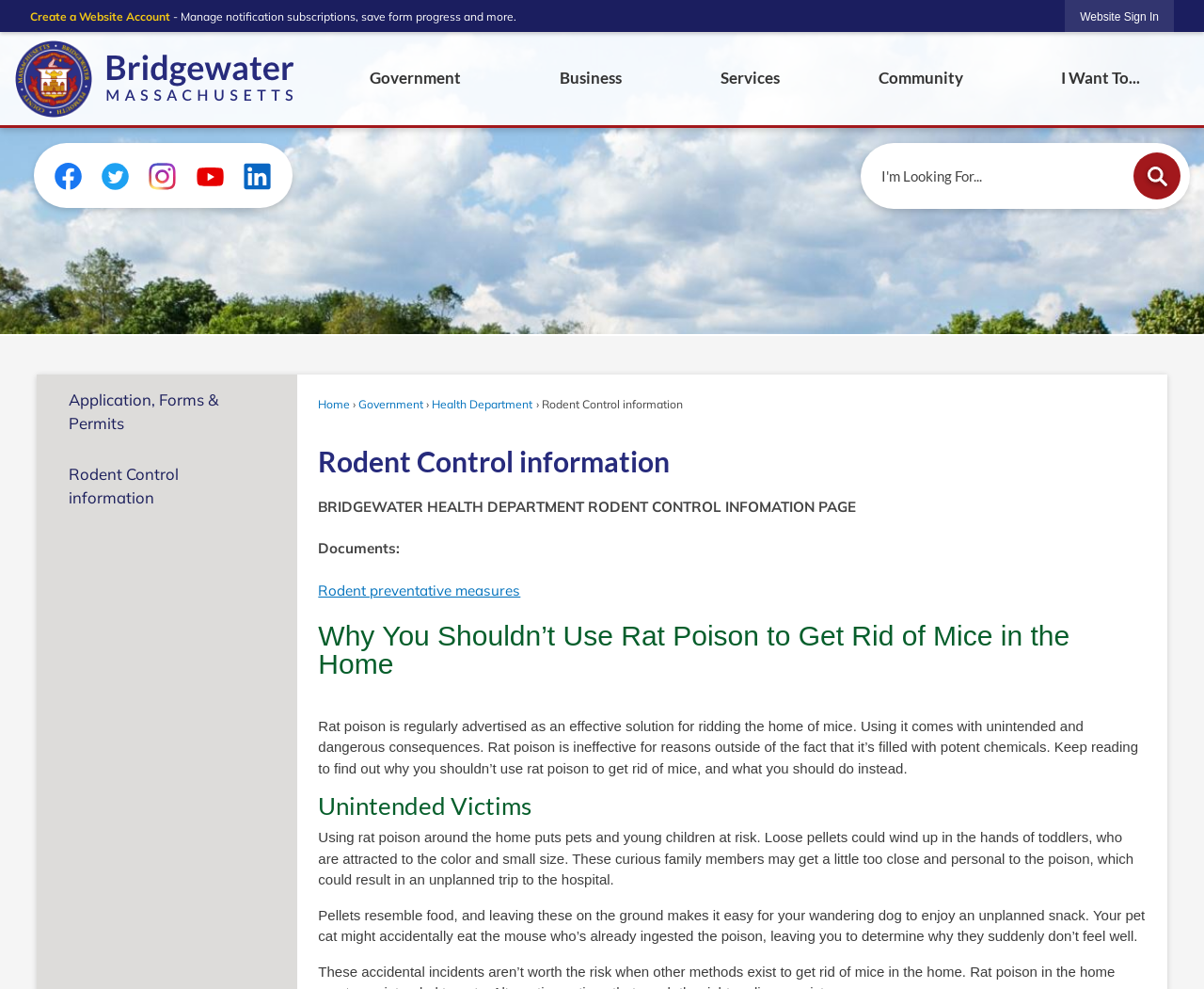With reference to the screenshot, provide a detailed response to the question below:
How many social media links are available?

Upon examining the webpage, I found five social media links: Facebook, Twitter, Instagram, YouTube, and Linkedin. These links are located at the top-right corner of the webpage and are represented by their respective icons.